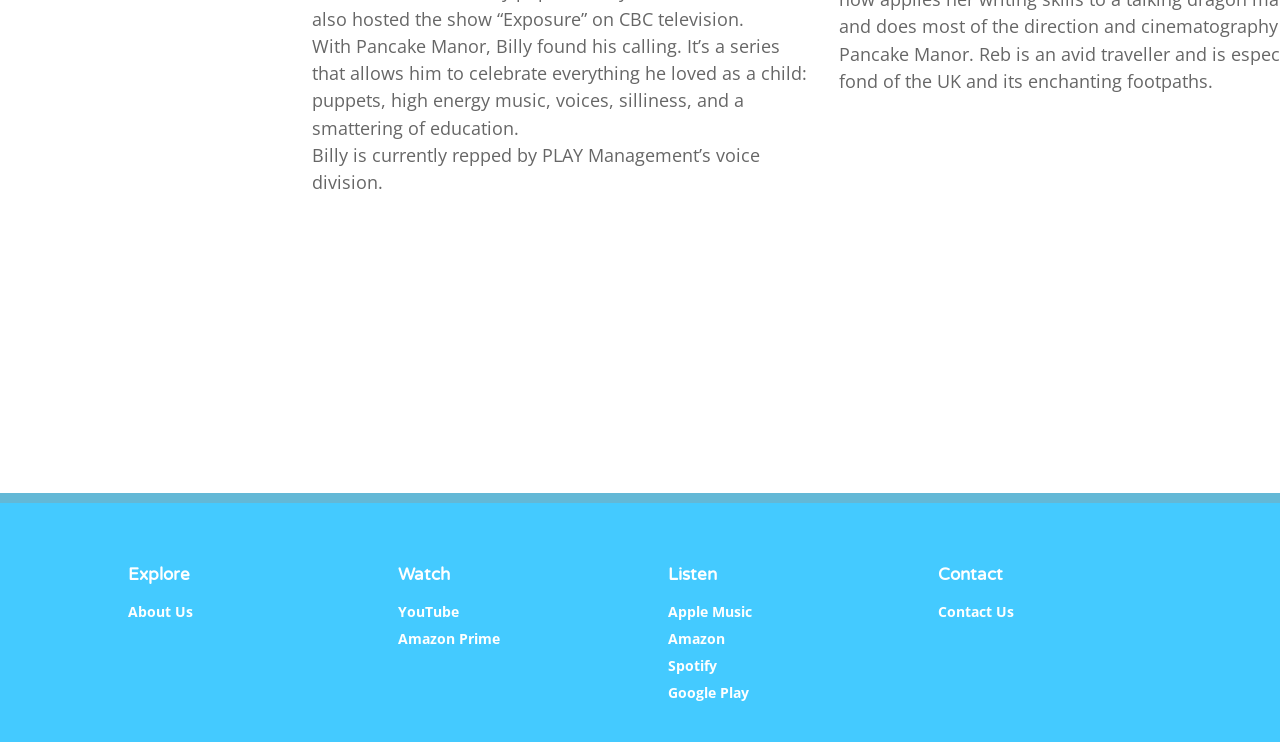Determine the bounding box for the UI element as described: "YouTube". The coordinates should be represented as four float numbers between 0 and 1, formatted as [left, top, right, bottom].

[0.311, 0.811, 0.359, 0.836]